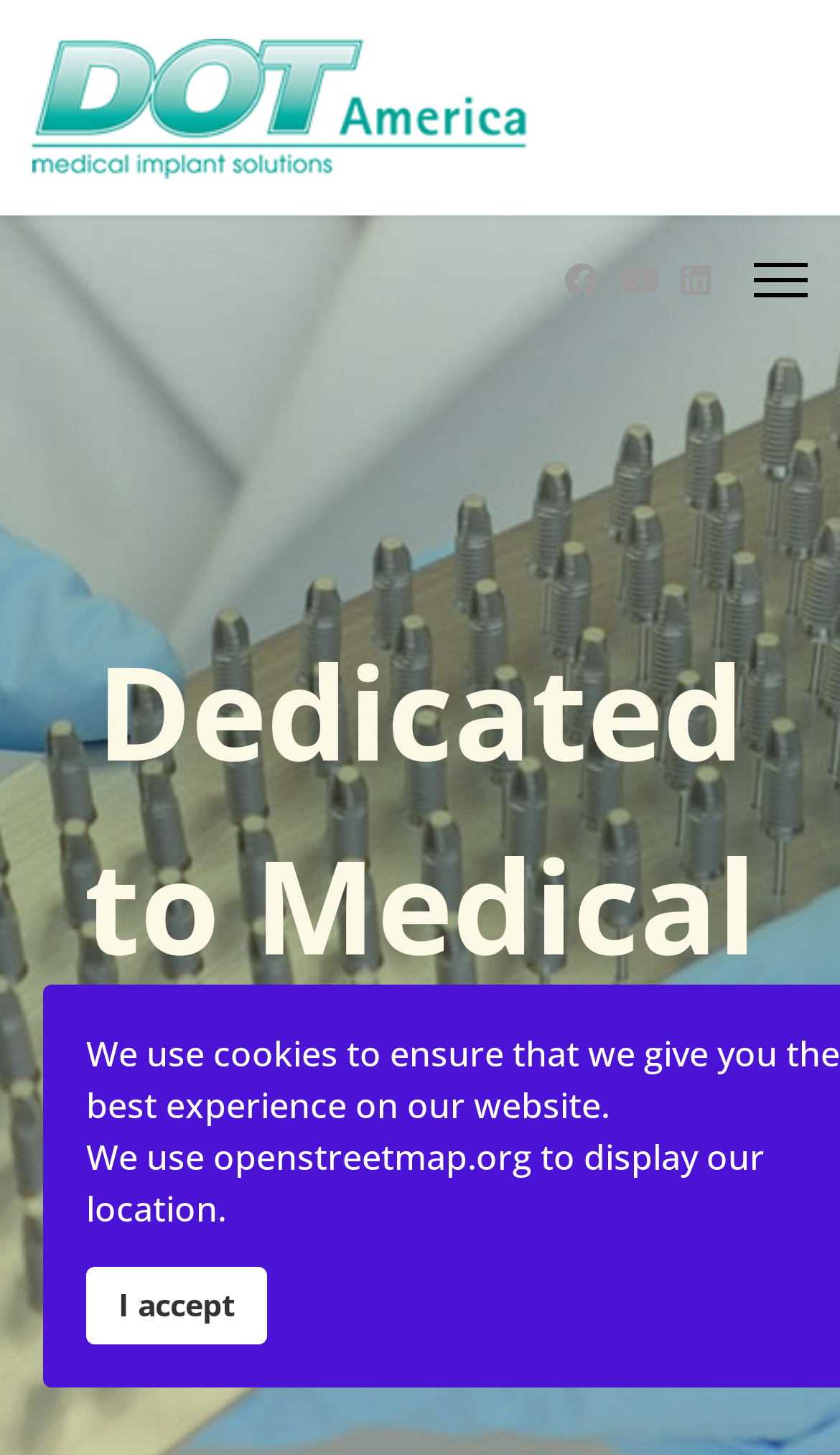Answer the question in a single word or phrase:
What is the main theme of the webpage?

Medical devices